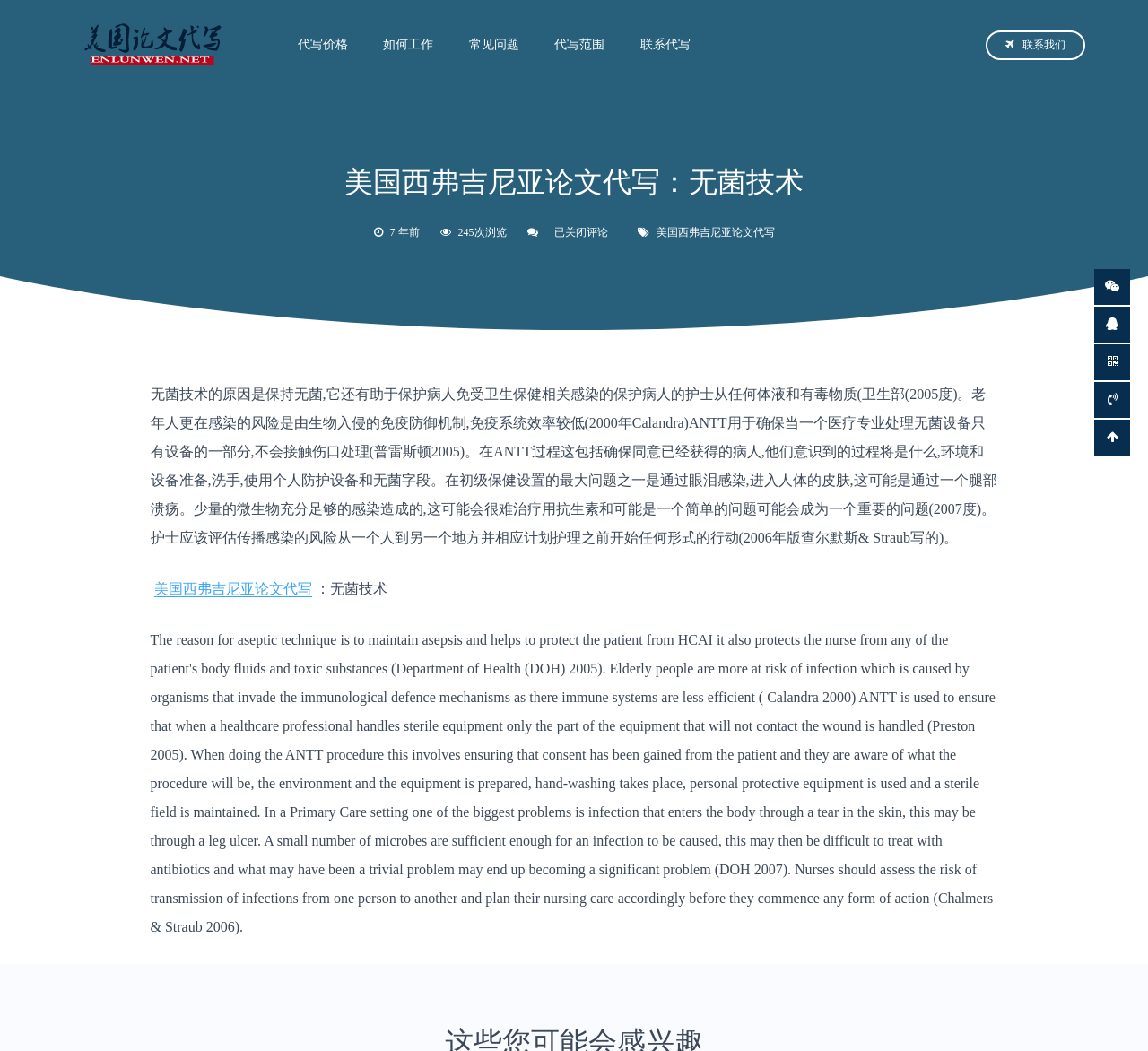Determine the bounding box coordinates of the element's region needed to click to follow the instruction: "Click the link to know more about the best essay writing guarantee". Provide these coordinates as four float numbers between 0 and 1, formatted as [left, top, right, bottom].

[0.055, 0.022, 0.211, 0.065]